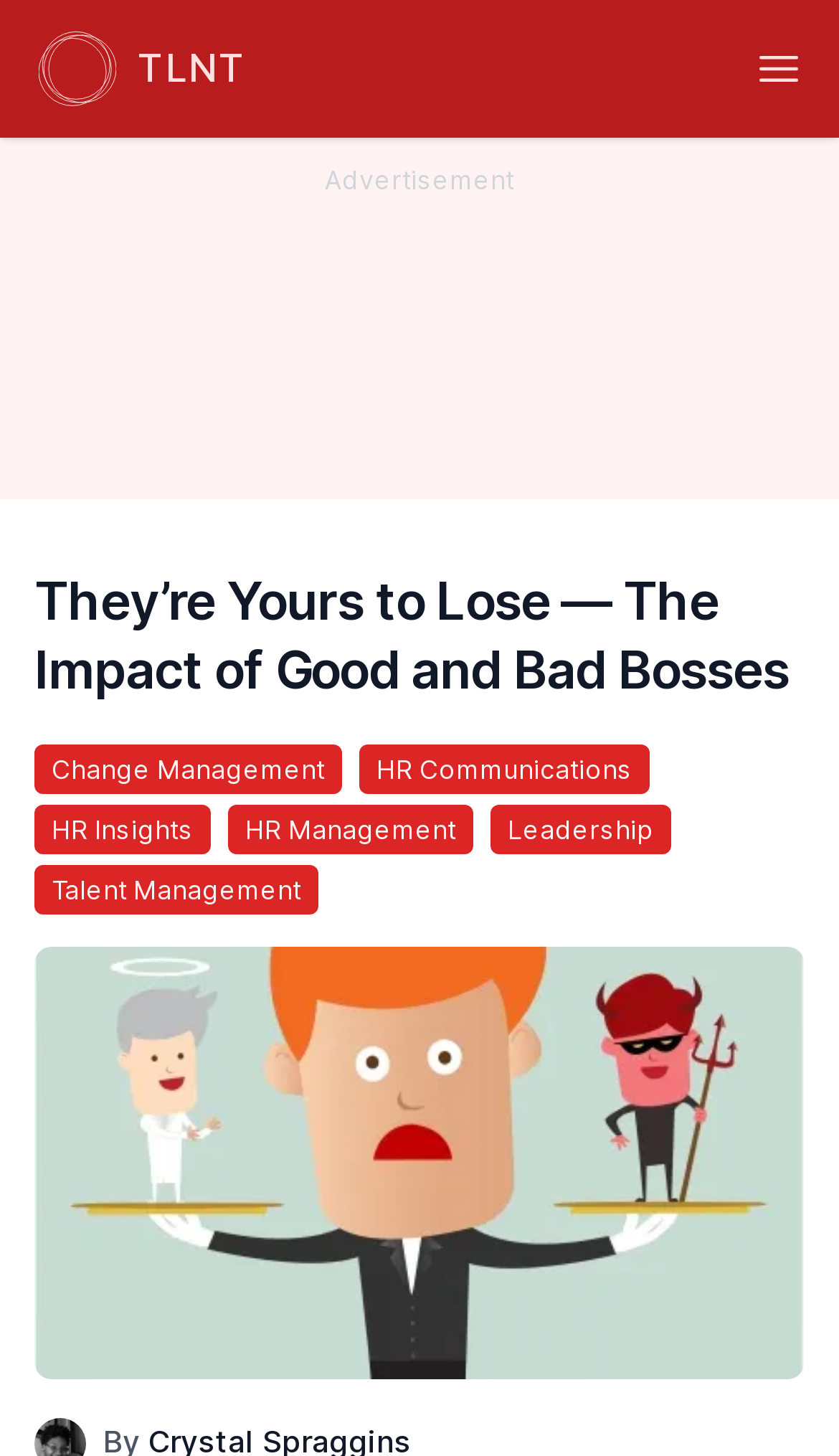Specify the bounding box coordinates of the area that needs to be clicked to achieve the following instruction: "Read the article about Change Management".

[0.041, 0.511, 0.408, 0.545]